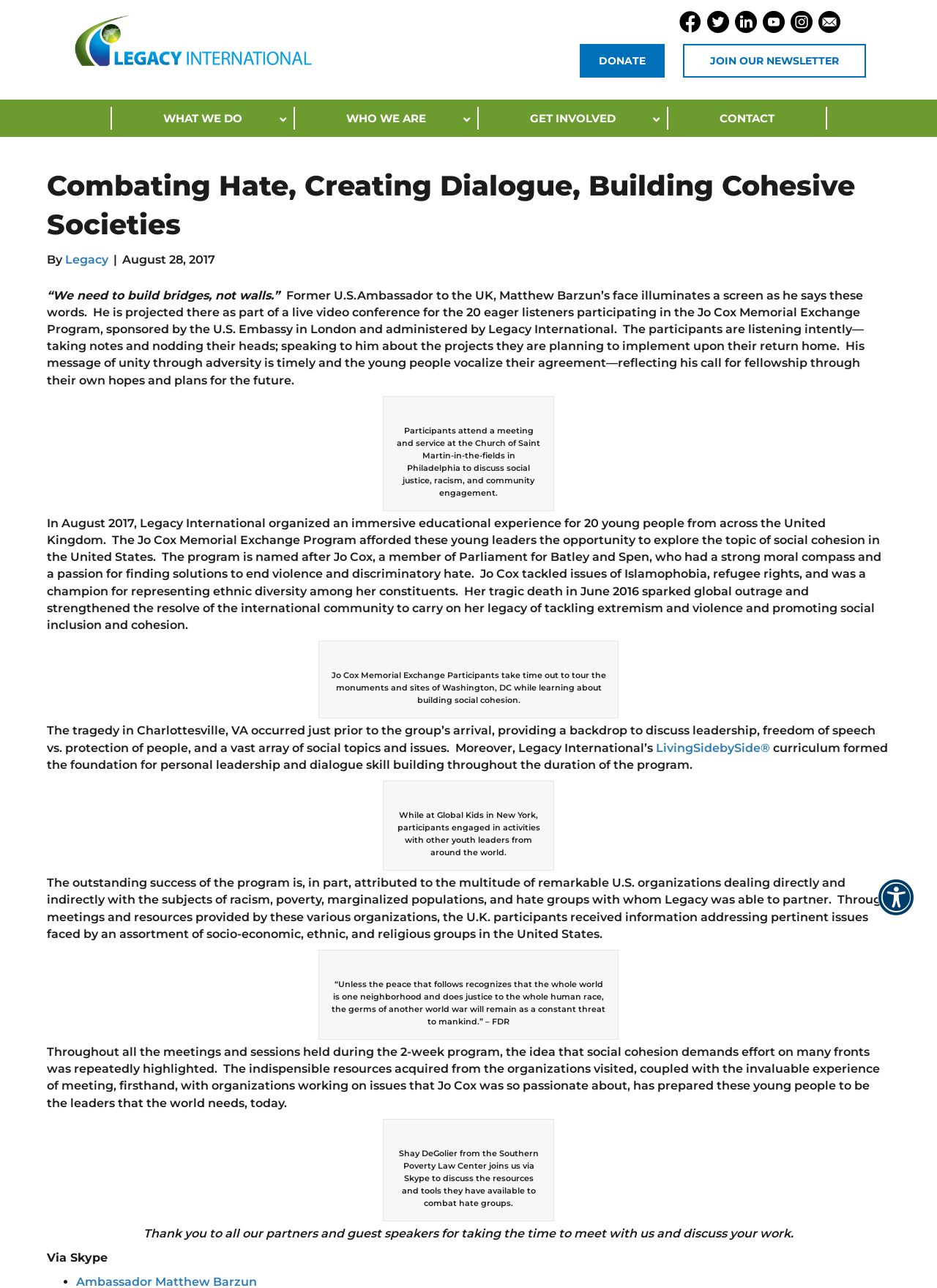What is the name of the curriculum used in the program?
Based on the image, answer the question with a single word or brief phrase.

LivingSidebySide